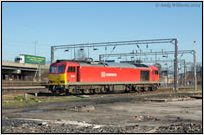Explain the image thoroughly, highlighting all key elements.

In this striking image, we see locomotive 60039 standing at Bescot, captured on March 11, 2014. The Class 60 diesel locomotive, known for its distinctive red livery, is shown in a gritty industrial setting, highlighting the railway's operational essence. This shot was taken as 60039 was working the 6E08 service from Wolverhampton to Immingham. Notably, it arrived early and was shunted at the depot, allowing for this rare photographic opportunity. The train typically has a scheduled recess at Bescot for about an hour, but on this occasion, the loco was detached for fueling before heading back to its train. The background features overhead electrification and nearby infrastructure, emphasizing the train's context within the bustling railway environment.